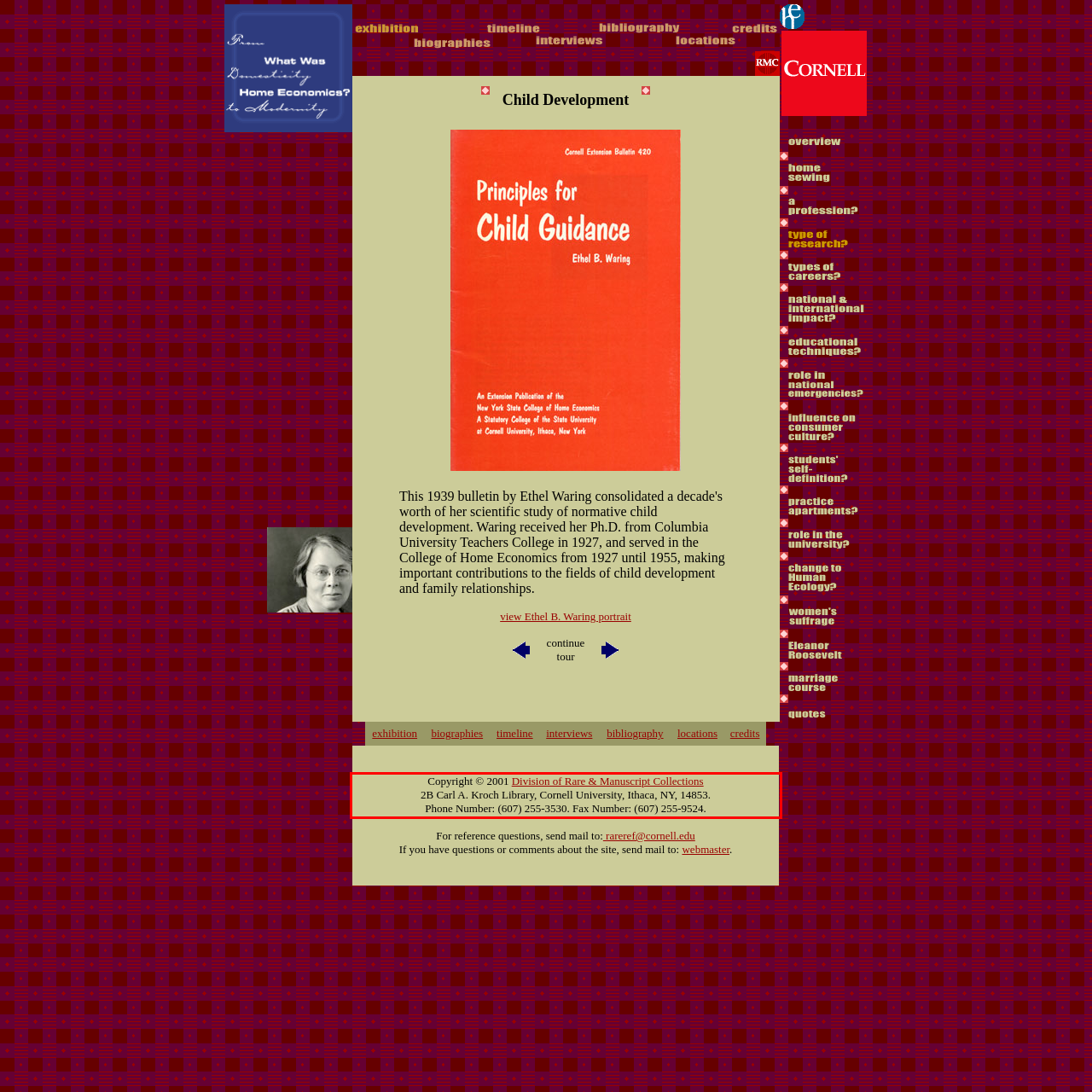You are provided with a screenshot of a webpage featuring a red rectangle bounding box. Extract the text content within this red bounding box using OCR.

Copyright © 2001 Division of Rare & Manuscript Collections 2B Carl A. Kroch Library, Cornell University, Ithaca, NY, 14853. Phone Number: (607) 255-3530. Fax Number: (607) 255-9524.